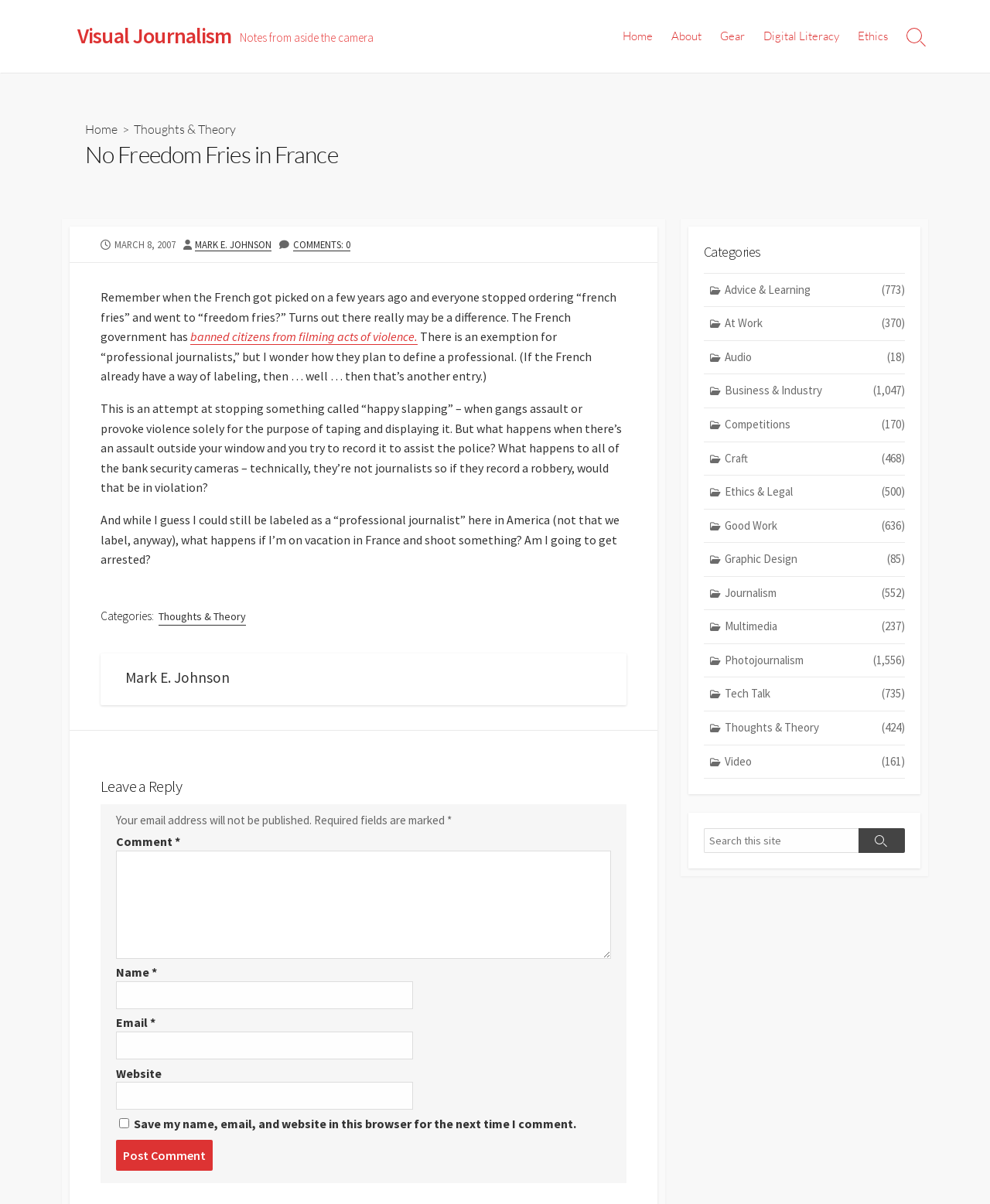Bounding box coordinates are to be given in the format (top-left x, top-left y, bottom-right x, bottom-right y). All values must be floating point numbers between 0 and 1. Provide the bounding box coordinate for the UI element described as: parent_node: Comment * name="comment"

[0.117, 0.706, 0.617, 0.796]